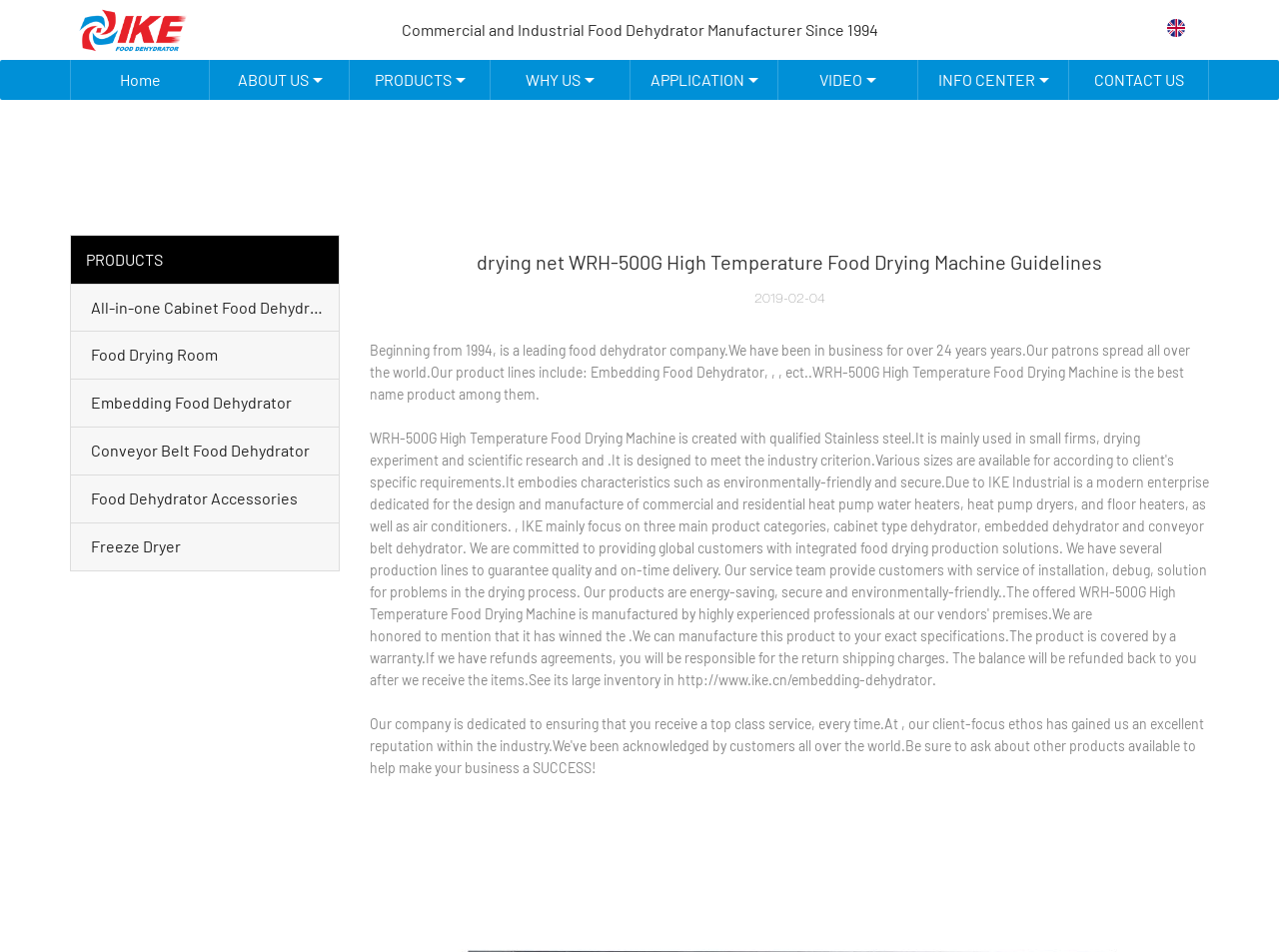Locate the bounding box coordinates of the region to be clicked to comply with the following instruction: "Read Aga's story". The coordinates must be four float numbers between 0 and 1, in the form [left, top, right, bottom].

None